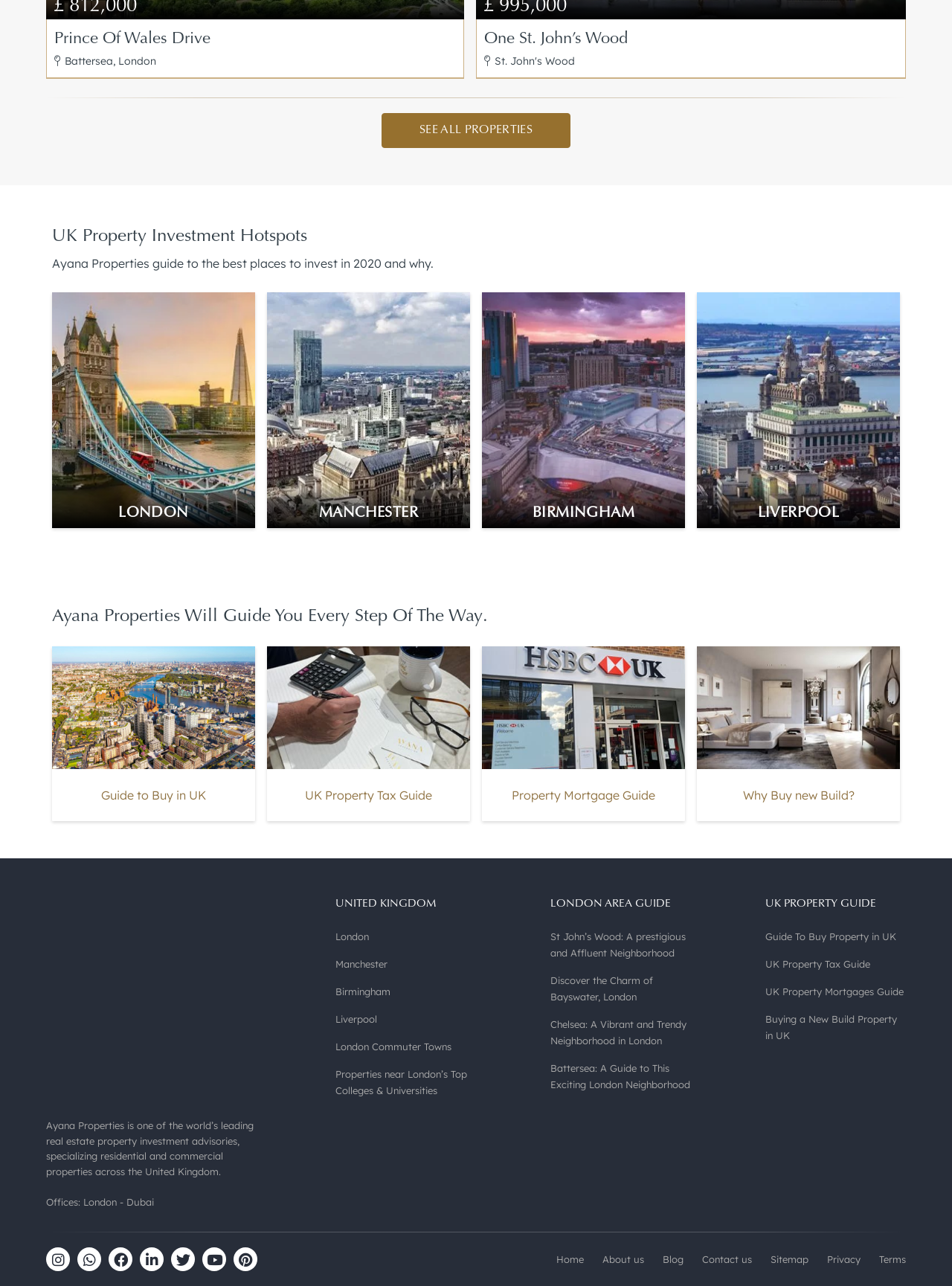Please determine the bounding box coordinates of the section I need to click to accomplish this instruction: "Click on SEE ALL PROPERTIES".

[0.401, 0.088, 0.599, 0.115]